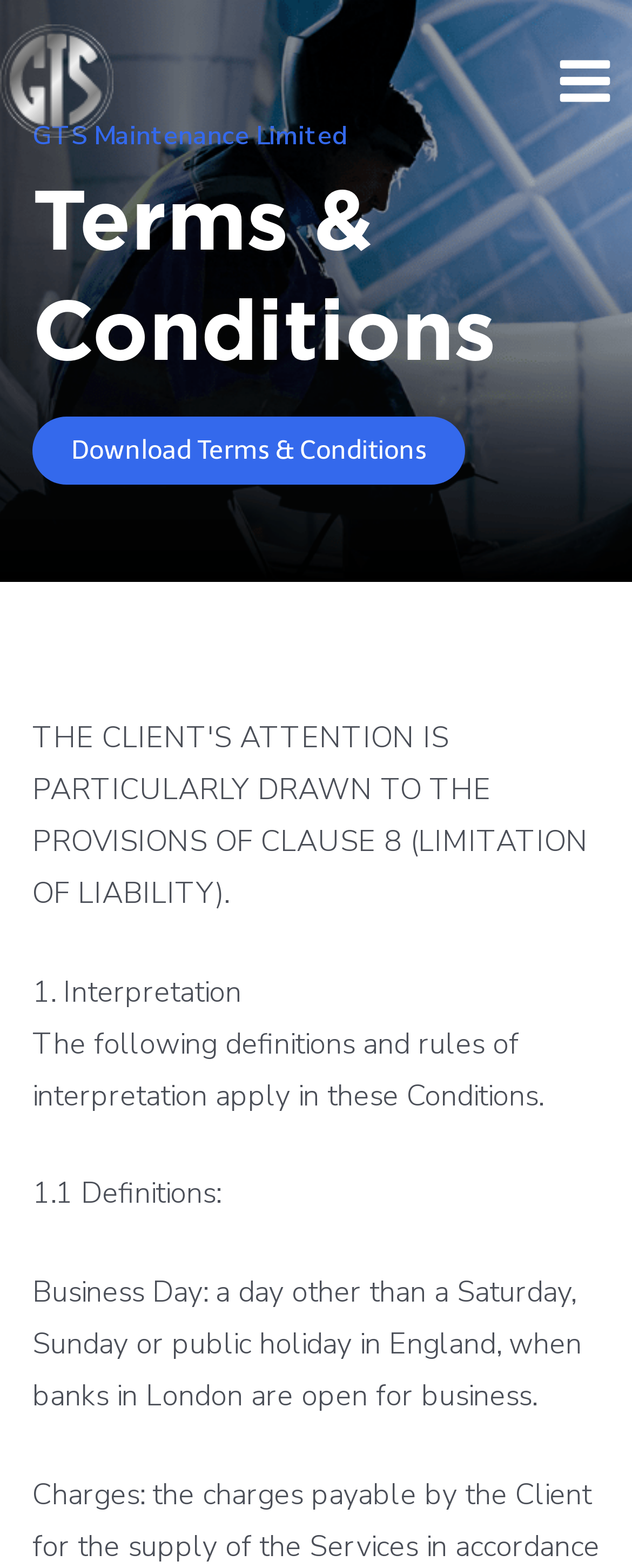Identify the bounding box of the UI element described as follows: "alt="GTS Maintenance Limited"". Provide the coordinates as four float numbers in the range of 0 to 1 [left, top, right, bottom].

[0.0, 0.041, 0.179, 0.059]